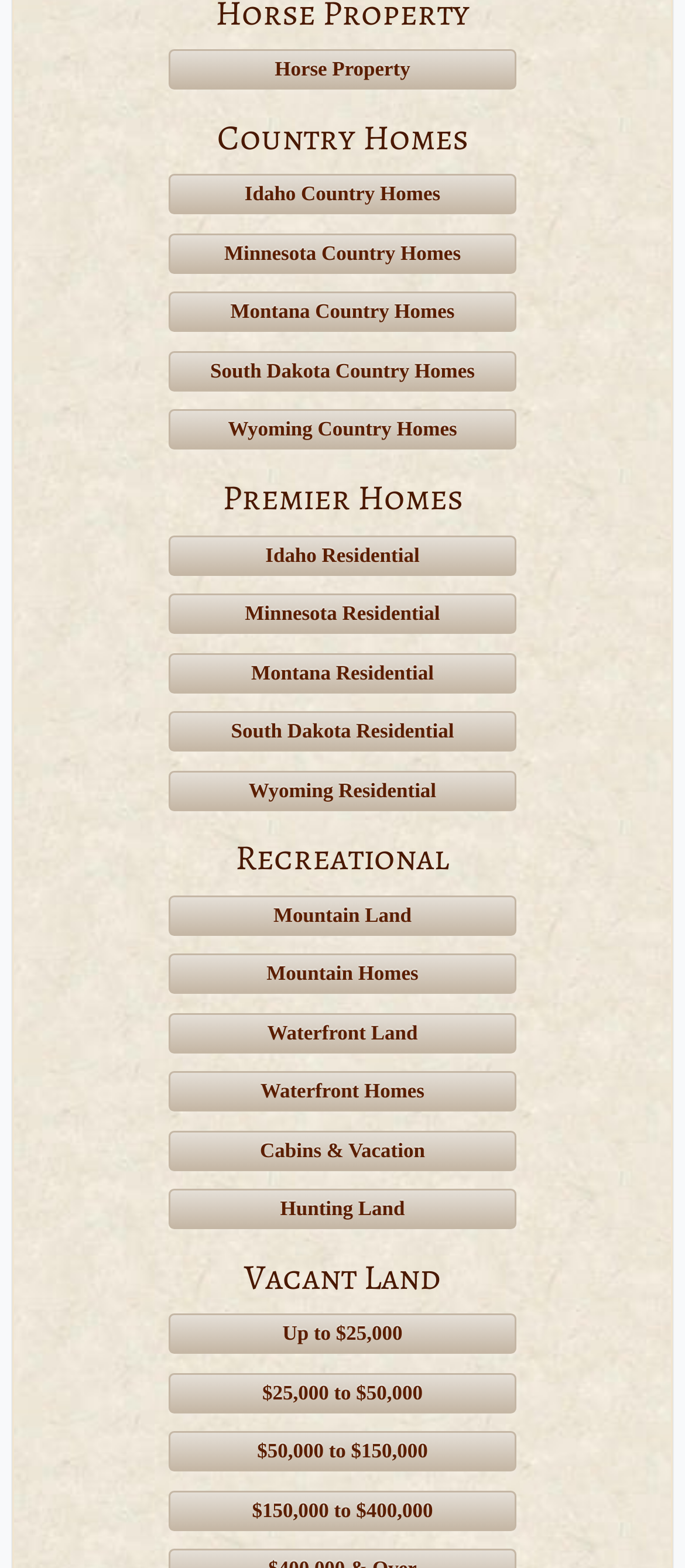Give a one-word or short phrase answer to the question: 
How many price ranges are there for vacant land?

4